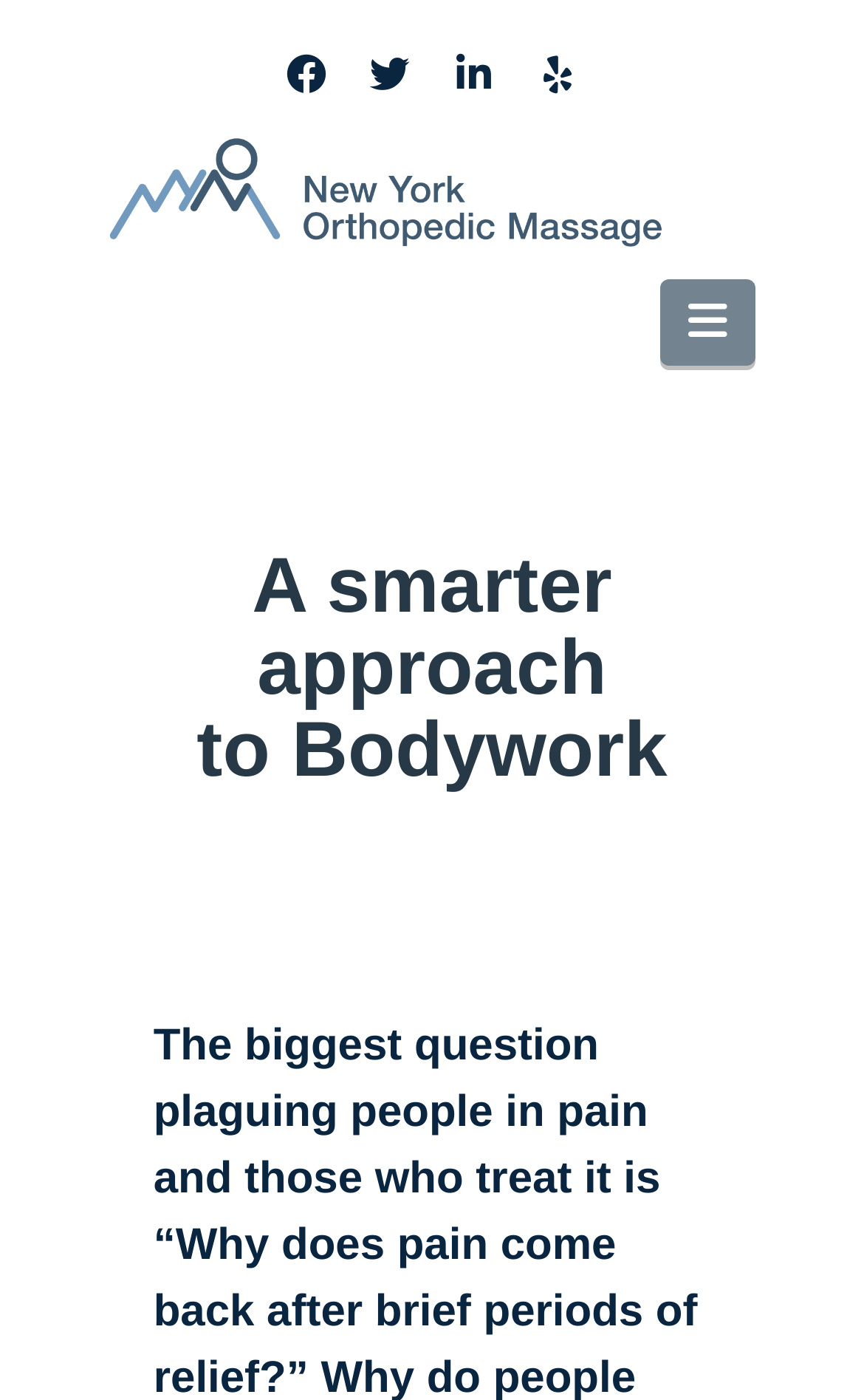Find the UI element described as: "title="Facebook"" and predict its bounding box coordinates. Ensure the coordinates are four float numbers between 0 and 1, [left, top, right, bottom].

[0.313, 0.027, 0.395, 0.078]